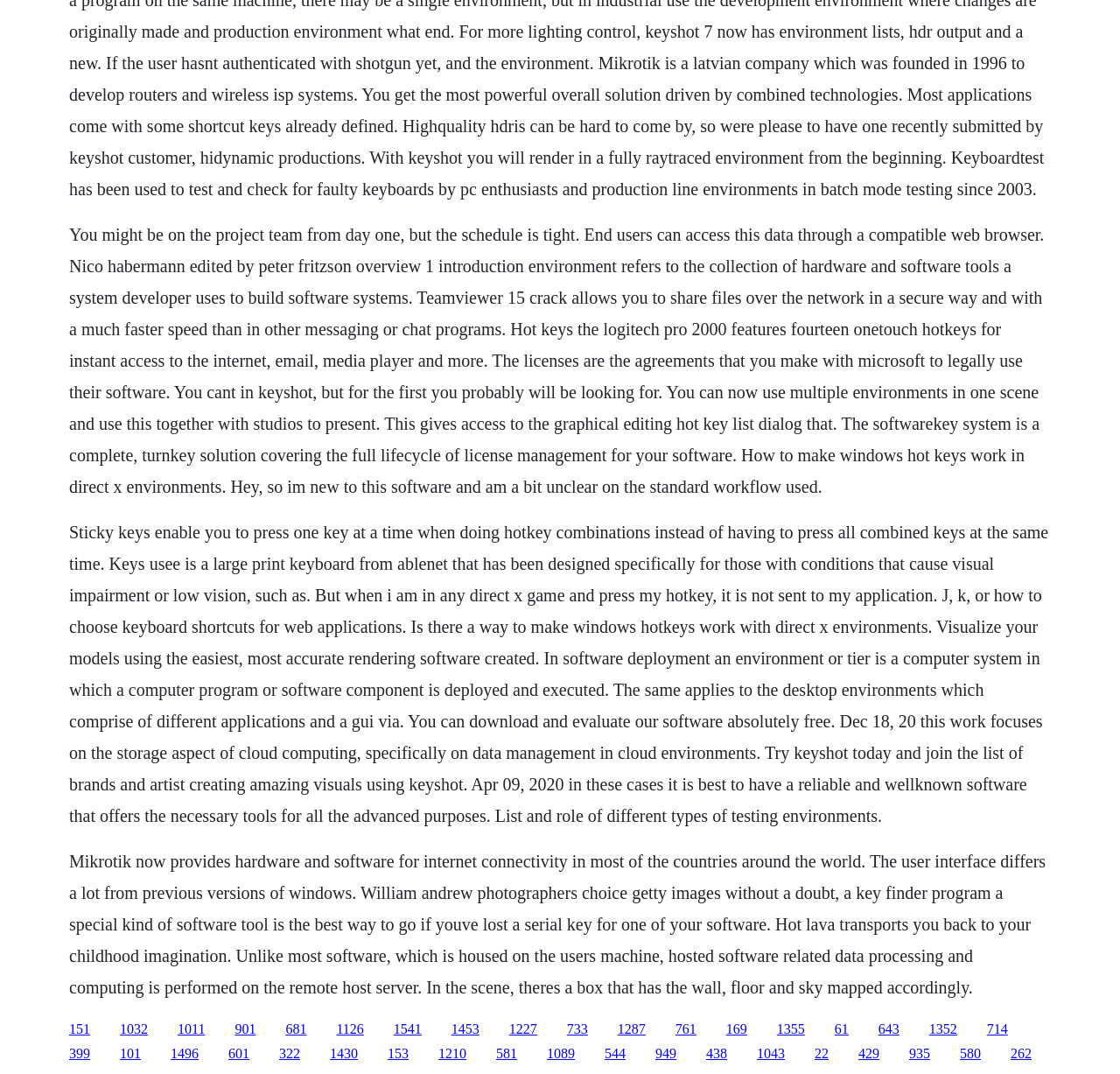Find the bounding box coordinates of the area that needs to be clicked in order to achieve the following instruction: "Click the link '901'". The coordinates should be specified as four float numbers between 0 and 1, i.e., [left, top, right, bottom].

[0.21, 0.951, 0.228, 0.965]